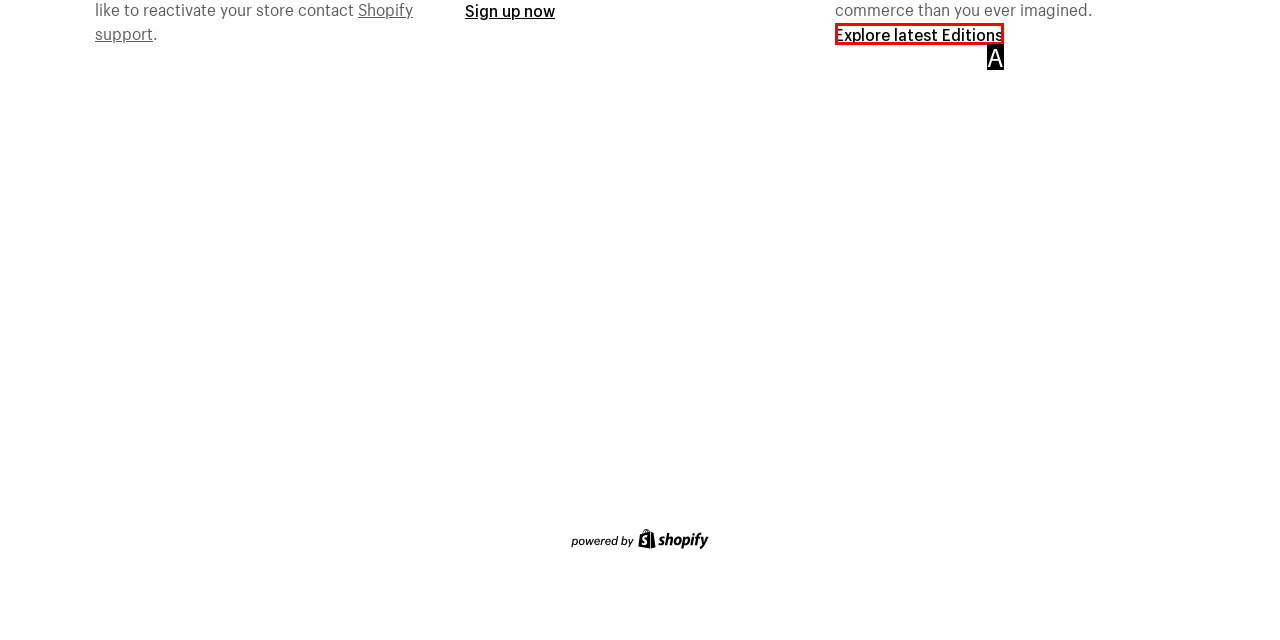Which HTML element fits the description: Privacy Policy? Respond with the letter of the appropriate option directly.

None